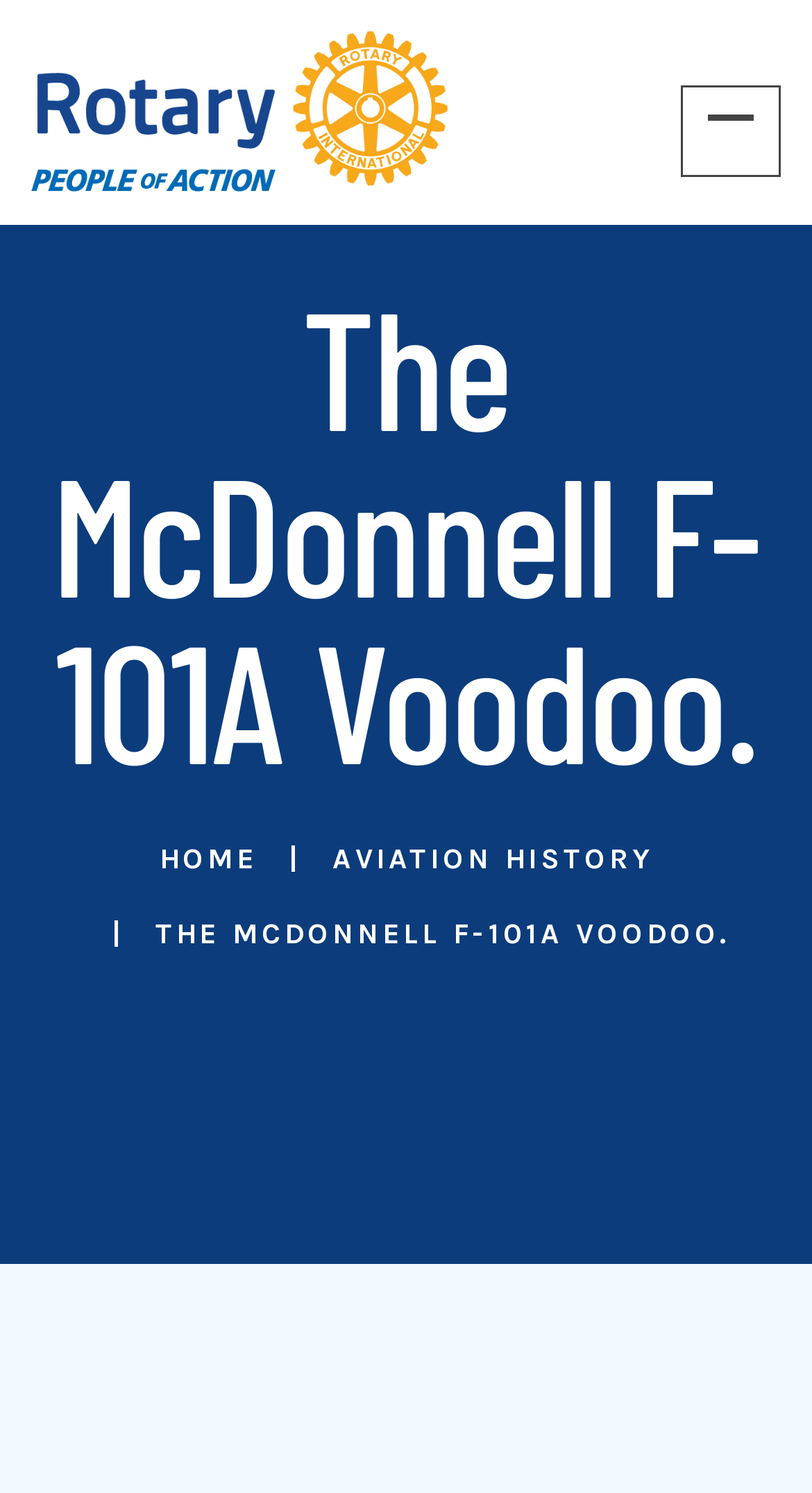Extract the bounding box coordinates for the described element: "Aviation History". The coordinates should be represented as four float numbers between 0 and 1: [left, top, right, bottom].

[0.409, 0.558, 0.804, 0.594]